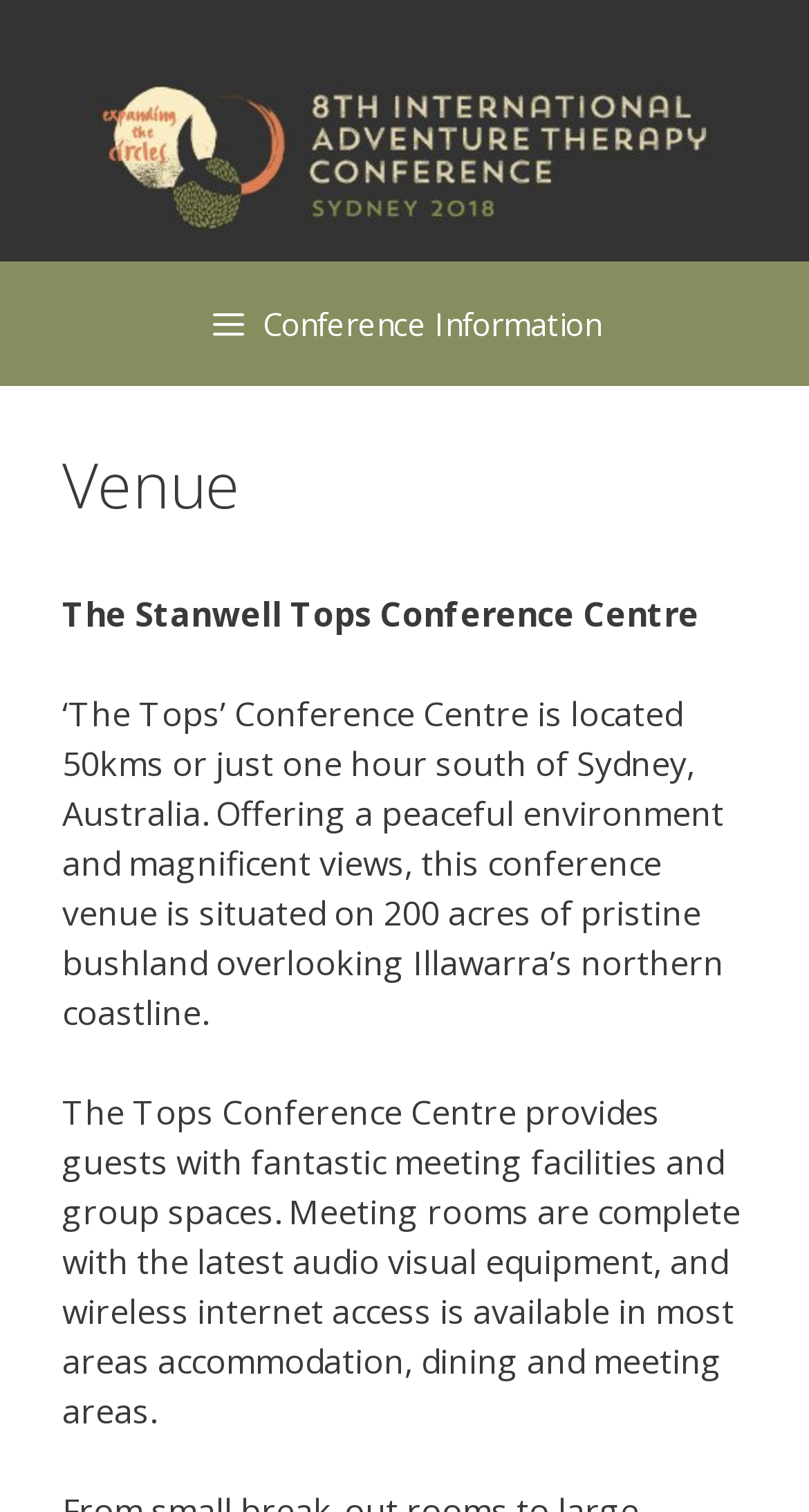Locate the bounding box of the UI element defined by this description: "Conference Information". The coordinates should be given as four float numbers between 0 and 1, formatted as [left, top, right, bottom].

[0.0, 0.173, 1.0, 0.255]